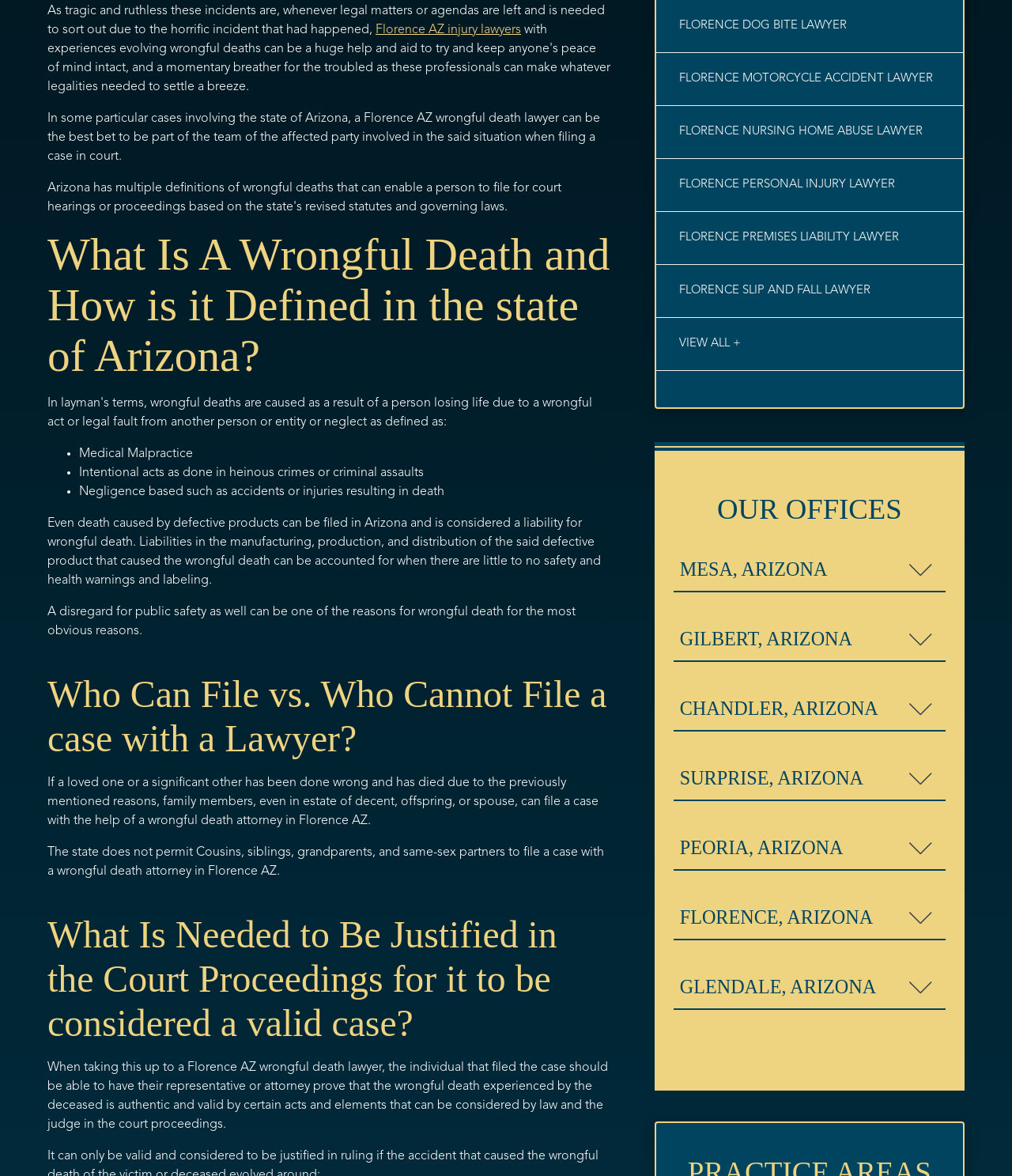What kind of lawyers are listed on the webpage?
Using the screenshot, give a one-word or short phrase answer.

Personal injury lawyers